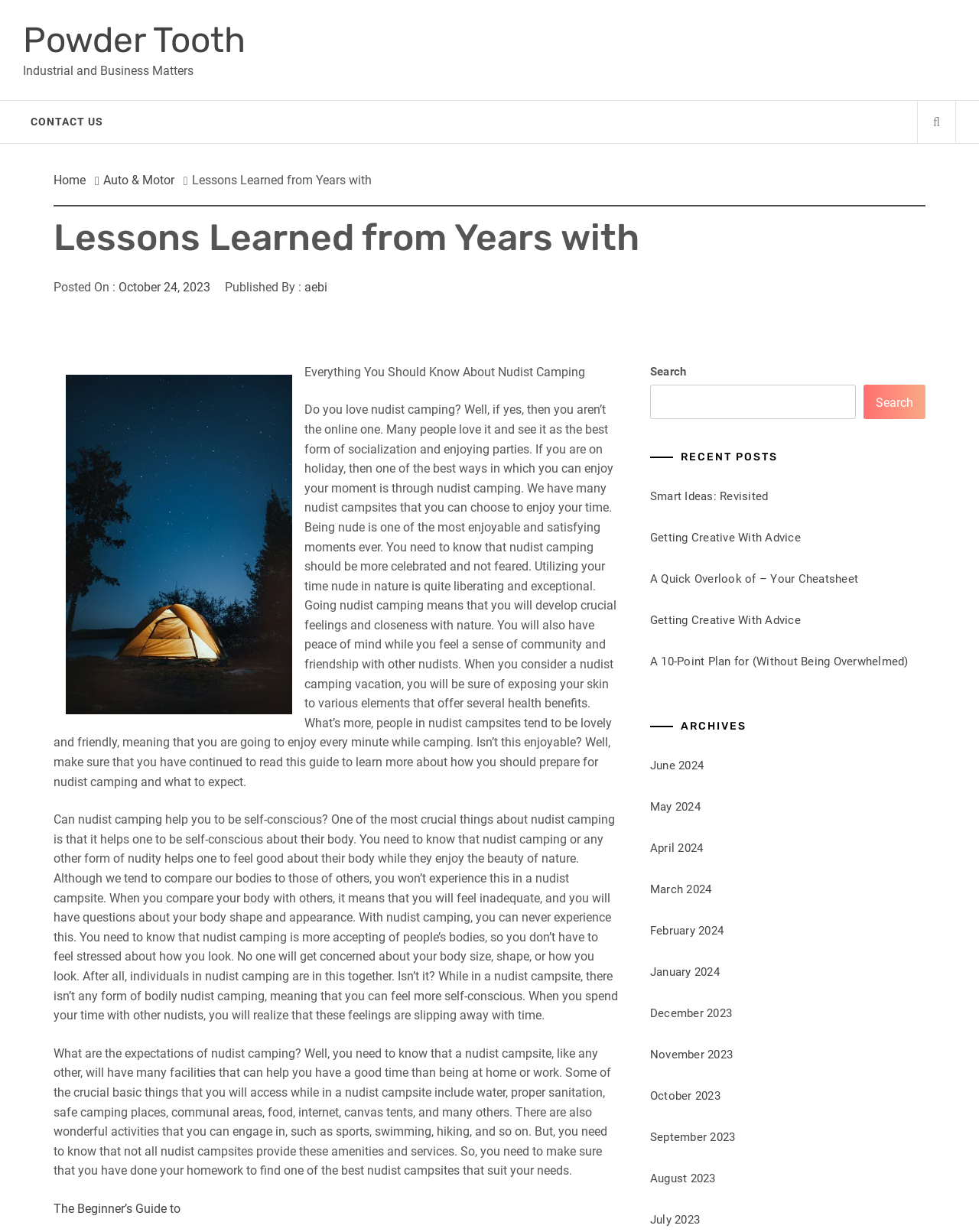What is the category of the article?
Provide an in-depth and detailed answer to the question.

I determined the answer by looking at the breadcrumbs navigation section, which shows the category of the current article as 'Auto & Motor'.